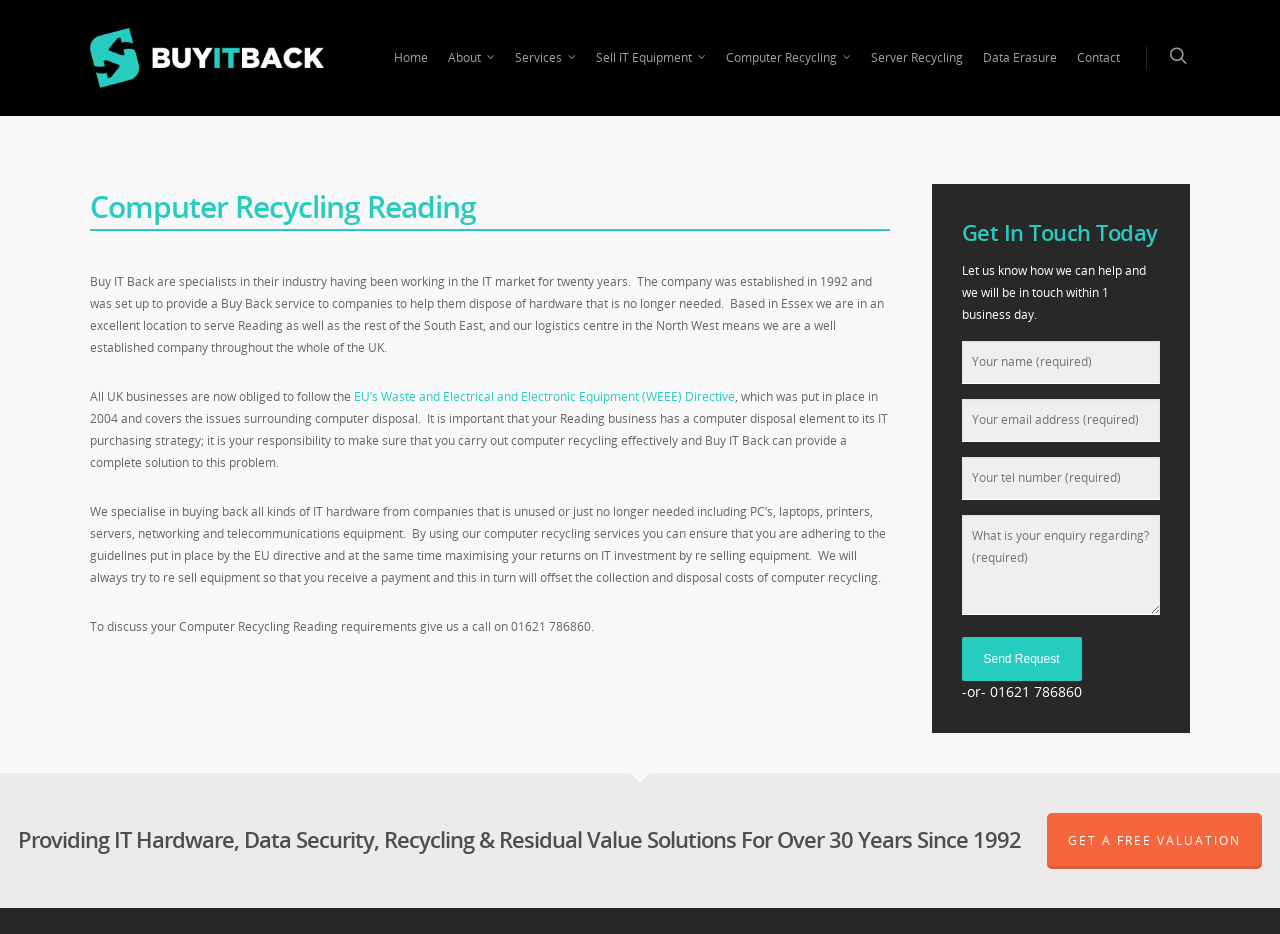Describe all visible elements and their arrangement on the webpage.

This webpage is about Computer Recycling Reading and Buy IT Back, a company that specializes in IT hardware recycling and disposal. At the top of the page, there is a logo with the text "Buy IT Back" and a navigation menu with links to various sections of the website, including Home, About, Services, Sell IT Equipment, and Computer Recycling.

Below the navigation menu, there is a heading that reads "Computer Recycling Reading" followed by a paragraph of text that describes the company's history and services. The company has been in the IT market for twenty years and provides a buy-back service to help companies dispose of unwanted hardware.

The page also discusses the EU's Waste and Electrical and Electronic Equipment (WEEE) Directive, which obliges UK businesses to follow guidelines for computer disposal. The company offers a complete solution to this problem by buying back unused or unwanted IT hardware and ensuring that it is recycled effectively.

There is a section that lists the types of IT hardware that the company buys back, including PCs, laptops, printers, servers, and networking equipment. The company tries to resell the equipment to maximize returns on IT investment and offset collection and disposal costs.

In the middle of the page, there is a call-to-action section that encourages visitors to discuss their computer recycling requirements with the company. The section includes a phone number and a heading that reads "Get In Touch Today".

Below this section, there is a contact form that allows visitors to send an enquiry to the company. The form includes fields for name, email address, phone number, and a message. There is also a button to send the request and a note that the company will respond within one business day.

At the bottom of the page, there is a footer section that includes a tagline that reads "Providing IT Hardware, Data Security, Recycling & Residual Value Solutions For Over 30 Years Since 1992". There is also a link to get a free valuation and a phone number.